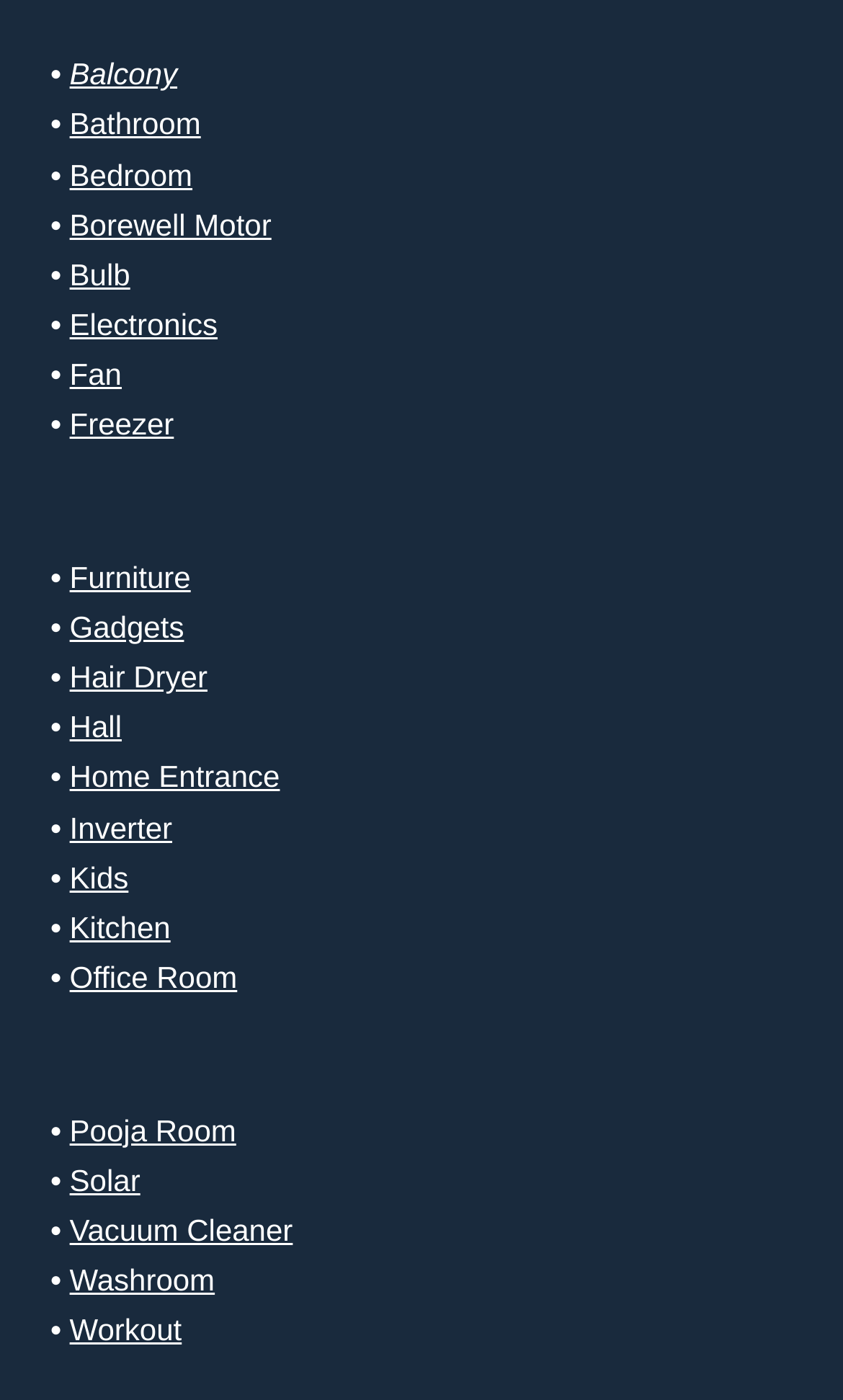Please provide a one-word or short phrase answer to the question:
How many categories are related to rooms in a house?

7